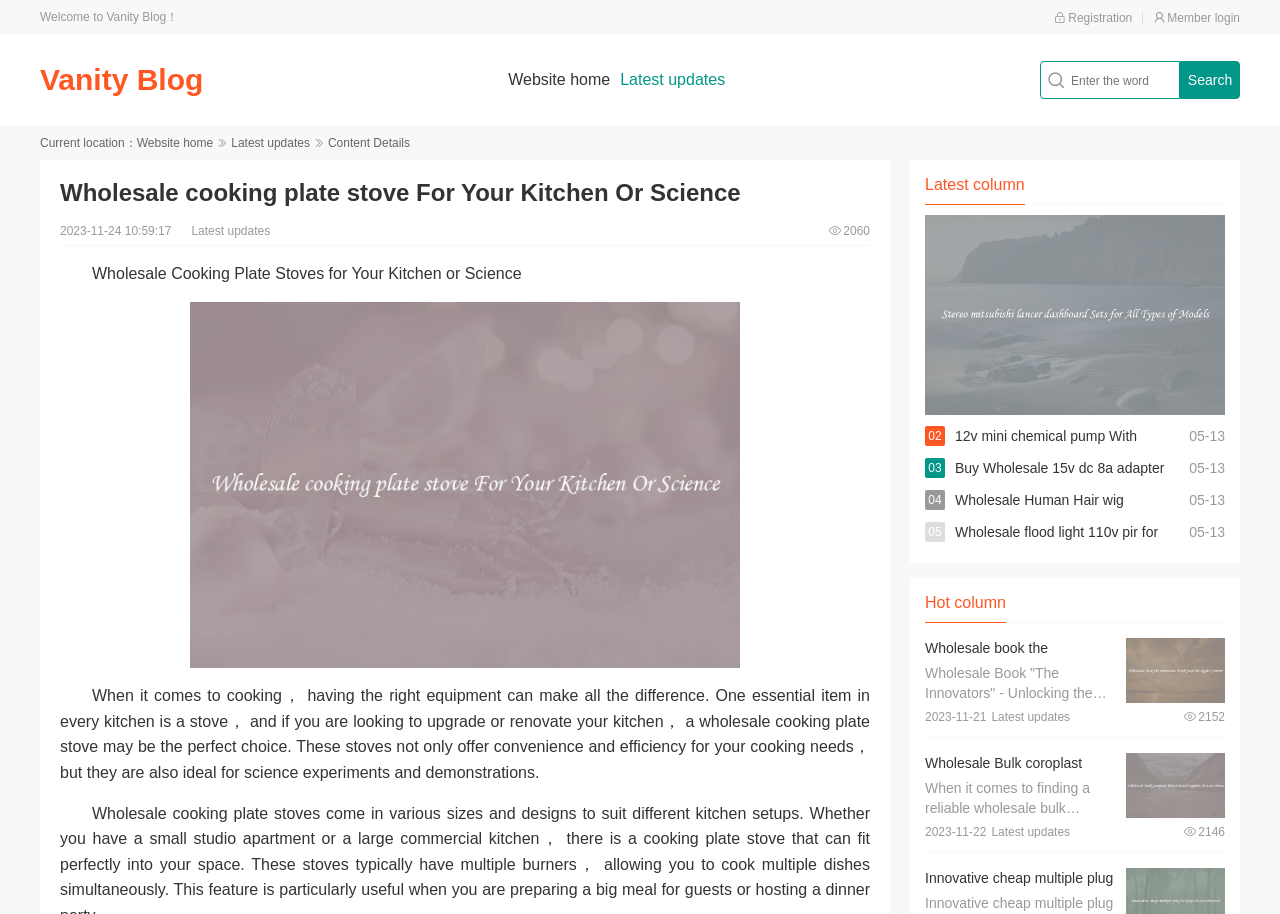Determine the bounding box coordinates of the region I should click to achieve the following instruction: "Go to Website home". Ensure the bounding box coordinates are four float numbers between 0 and 1, i.e., [left, top, right, bottom].

[0.397, 0.078, 0.477, 0.096]